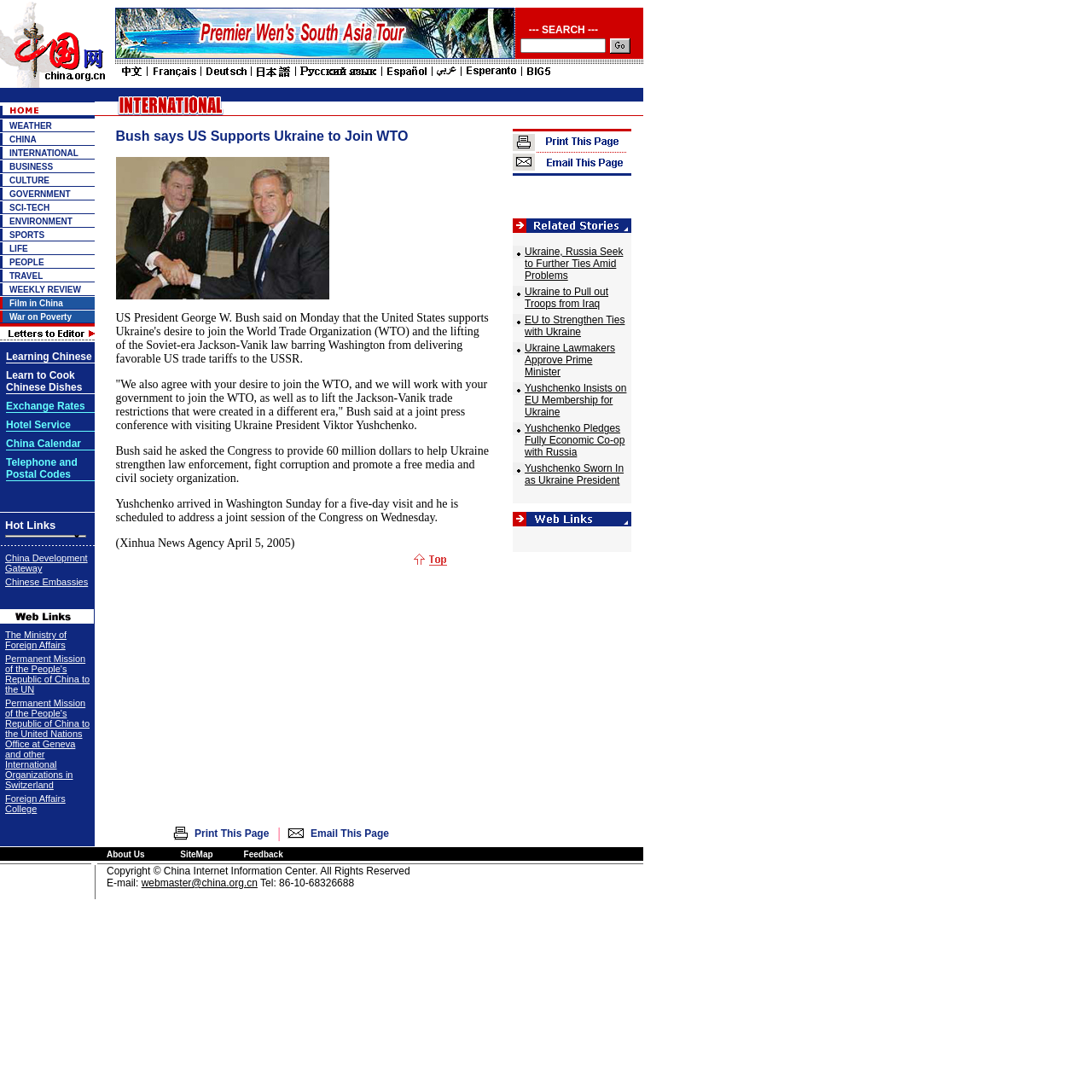What is the purpose of the search bar?
Based on the screenshot, respond with a single word or phrase.

To search